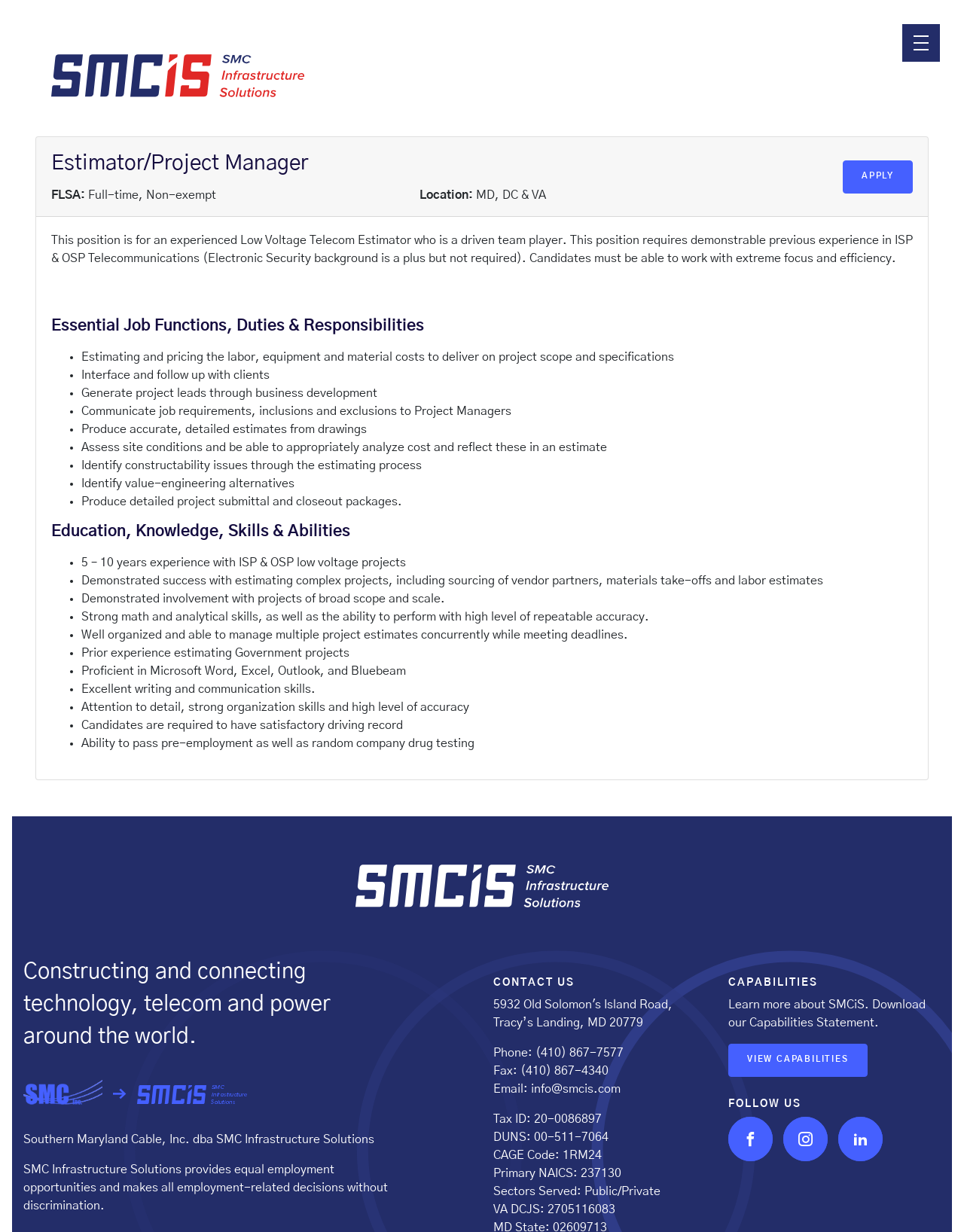What is the required experience for the Estimator/Project Manager position?
Please answer the question with a single word or phrase, referencing the image.

5-10 years